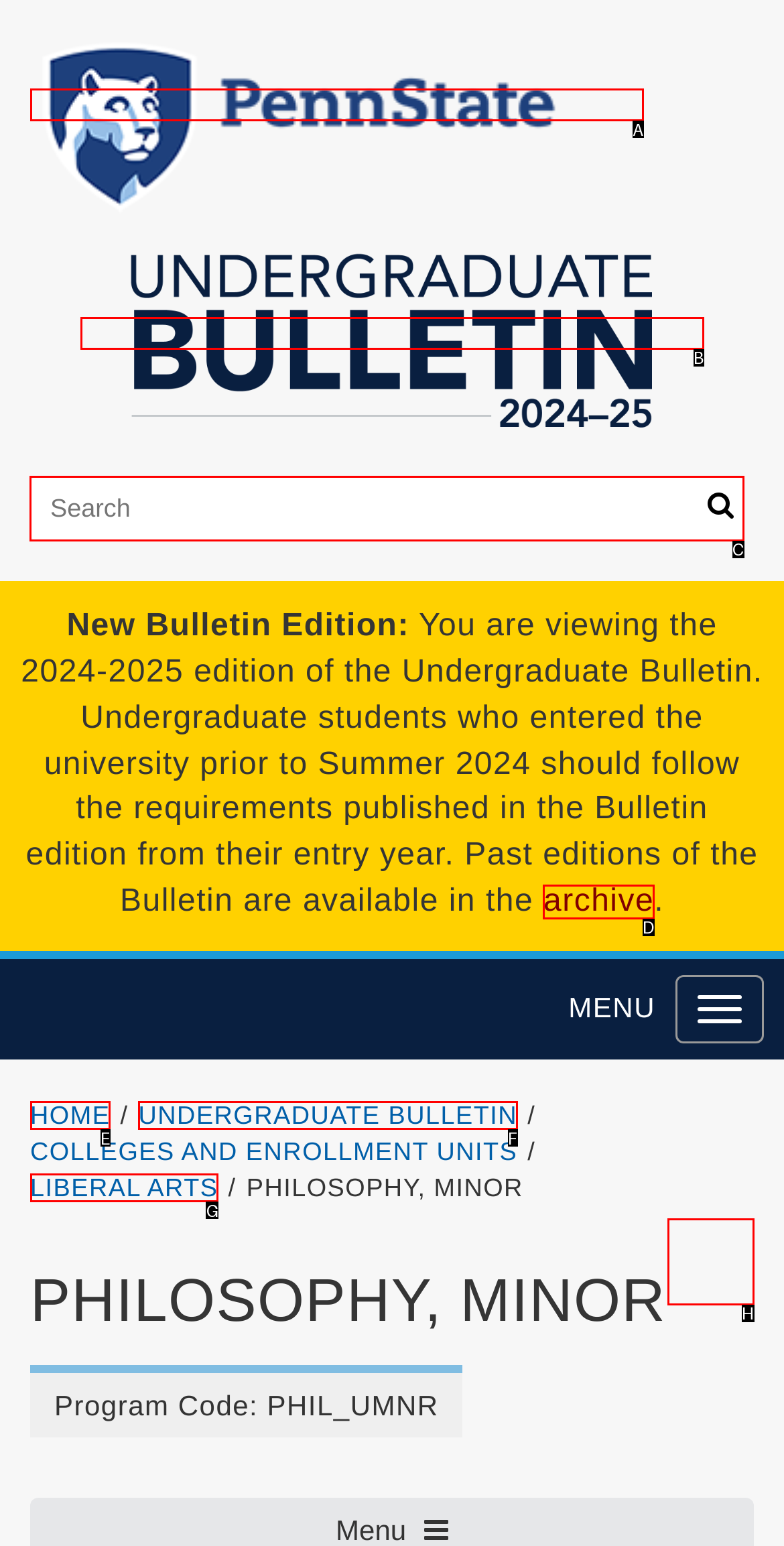Choose the HTML element that should be clicked to accomplish the task: Search for a term. Answer with the letter of the chosen option.

C